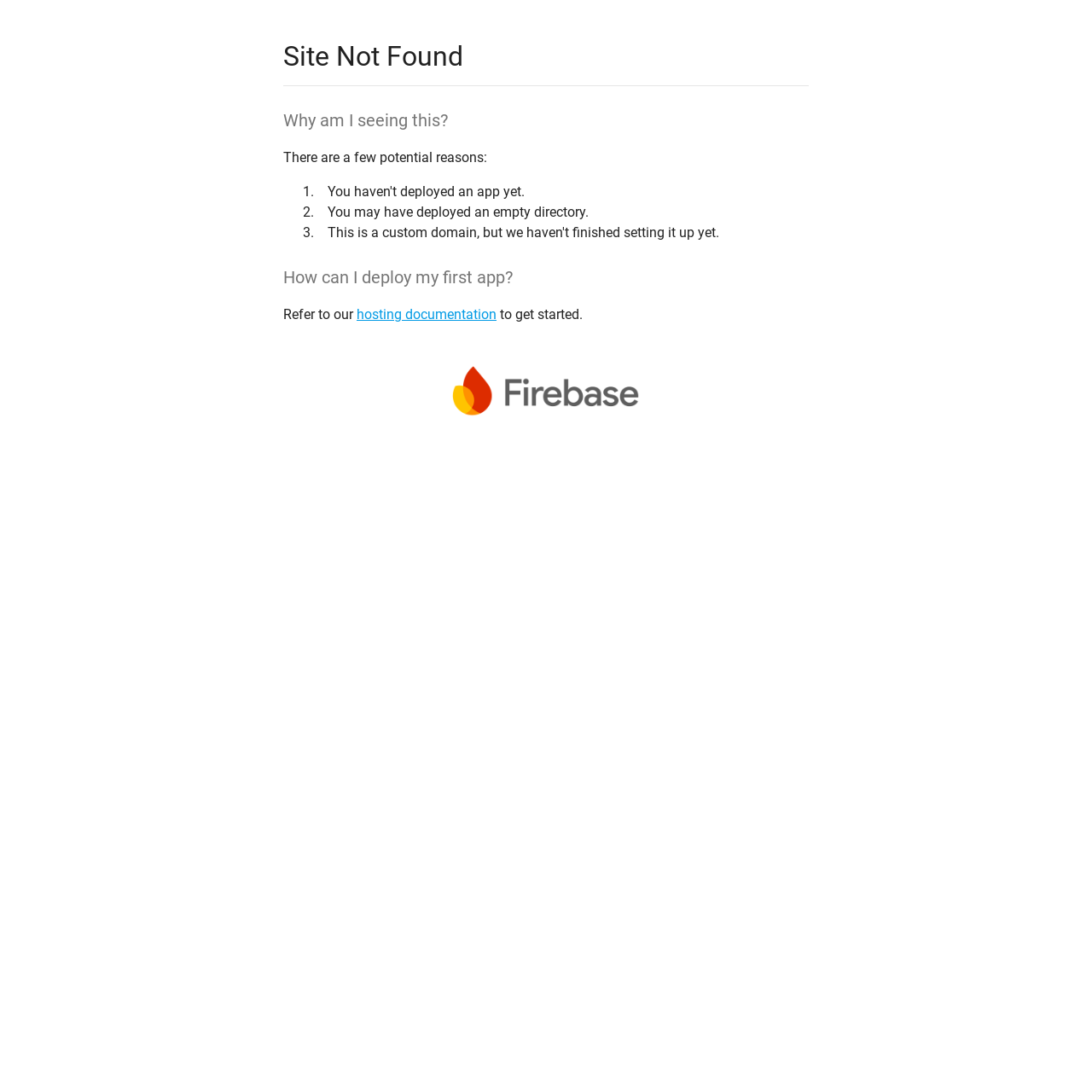Please find and give the text of the main heading on the webpage.

Site Not Found